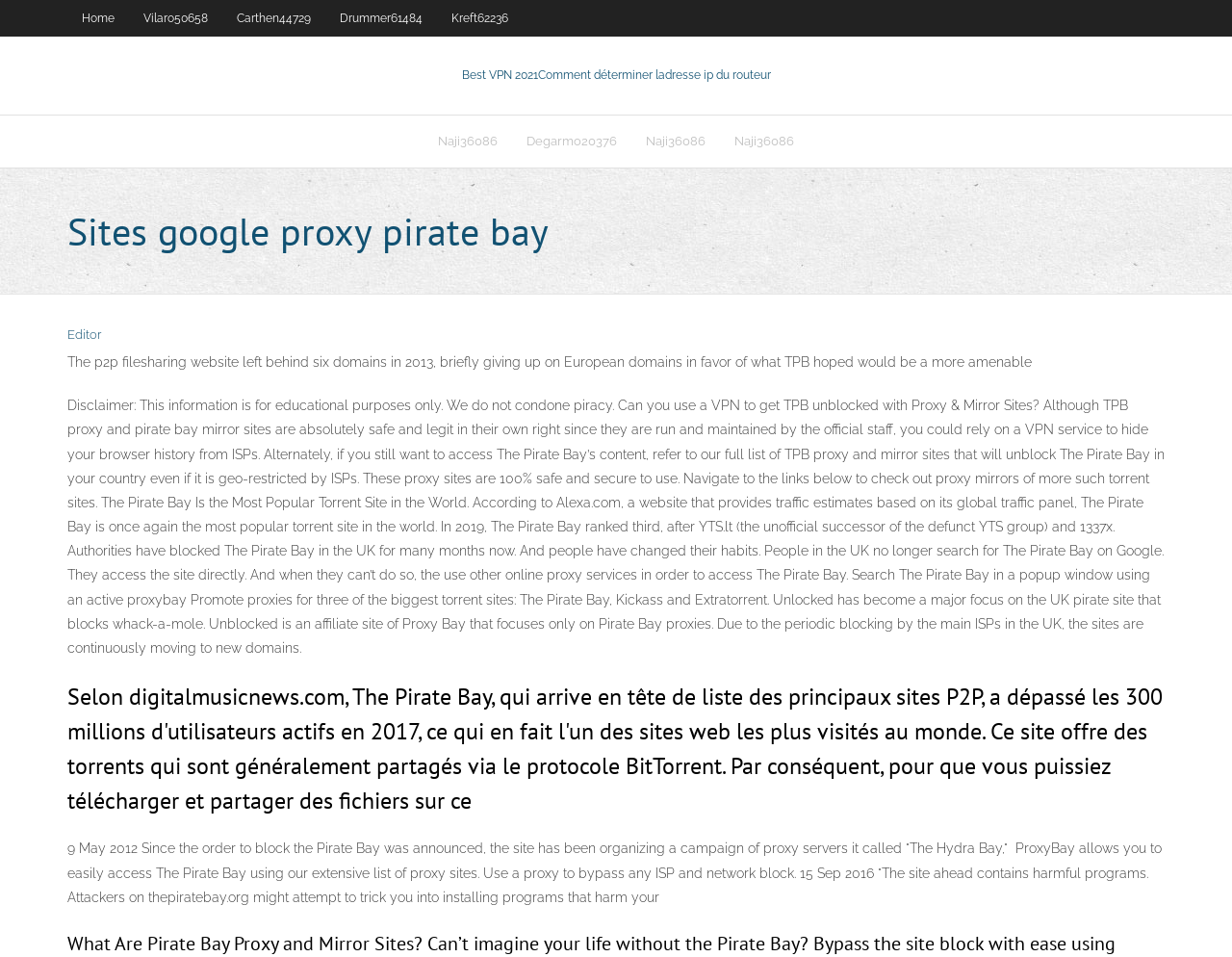From the image, can you give a detailed response to the question below:
What is the purpose of this website?

Based on the content of the webpage, it appears that the website provides access to The Pirate Bay, a p2p filesharing website, through proxy and mirror sites. The website also provides information about The Pirate Bay, its popularity, and how to access it despite geo-restrictions.